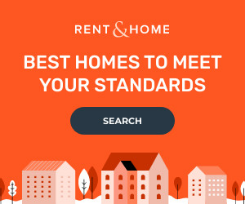What is depicted at the bottom of the image?
Answer the question with a detailed and thorough explanation.

The bottom of the image features simple illustrations of various house designs and trees, creating a welcoming and visually appealing aesthetic that aligns with the theme of home renting and decoration.